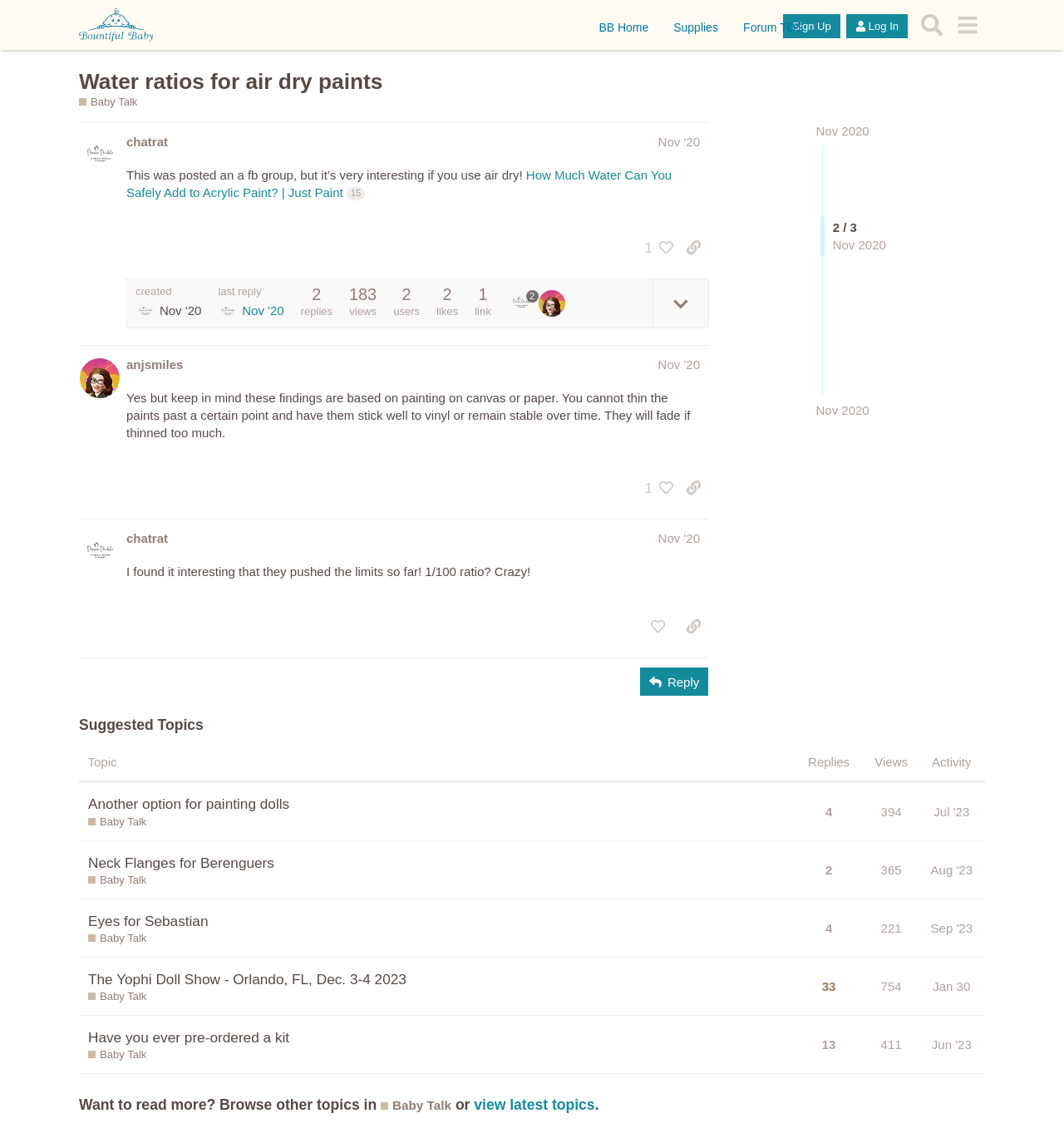Answer the following query with a single word or phrase:
What is the topic of discussion in this forum?

Air dry paints